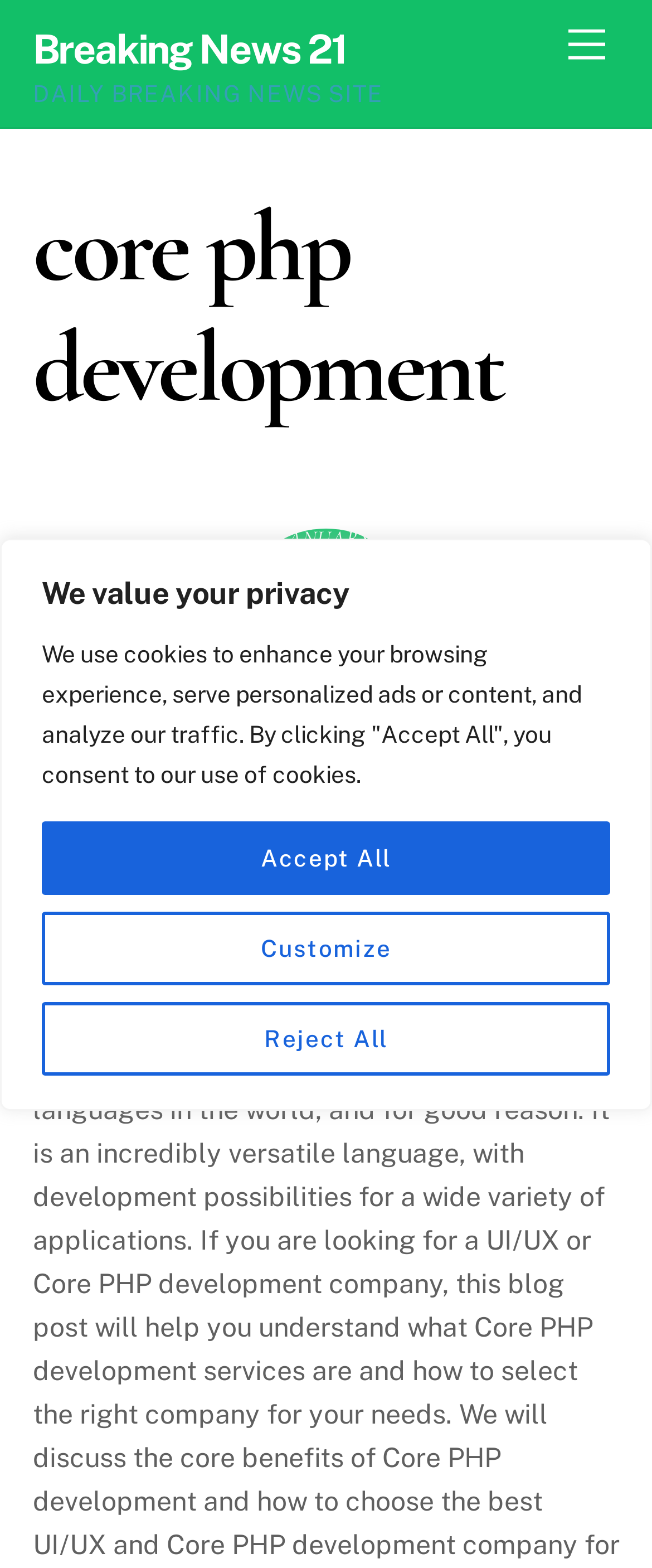Please predict the bounding box coordinates of the element's region where a click is necessary to complete the following instruction: "go to Breaking News 21". The coordinates should be represented by four float numbers between 0 and 1, i.e., [left, top, right, bottom].

[0.05, 0.016, 0.531, 0.046]